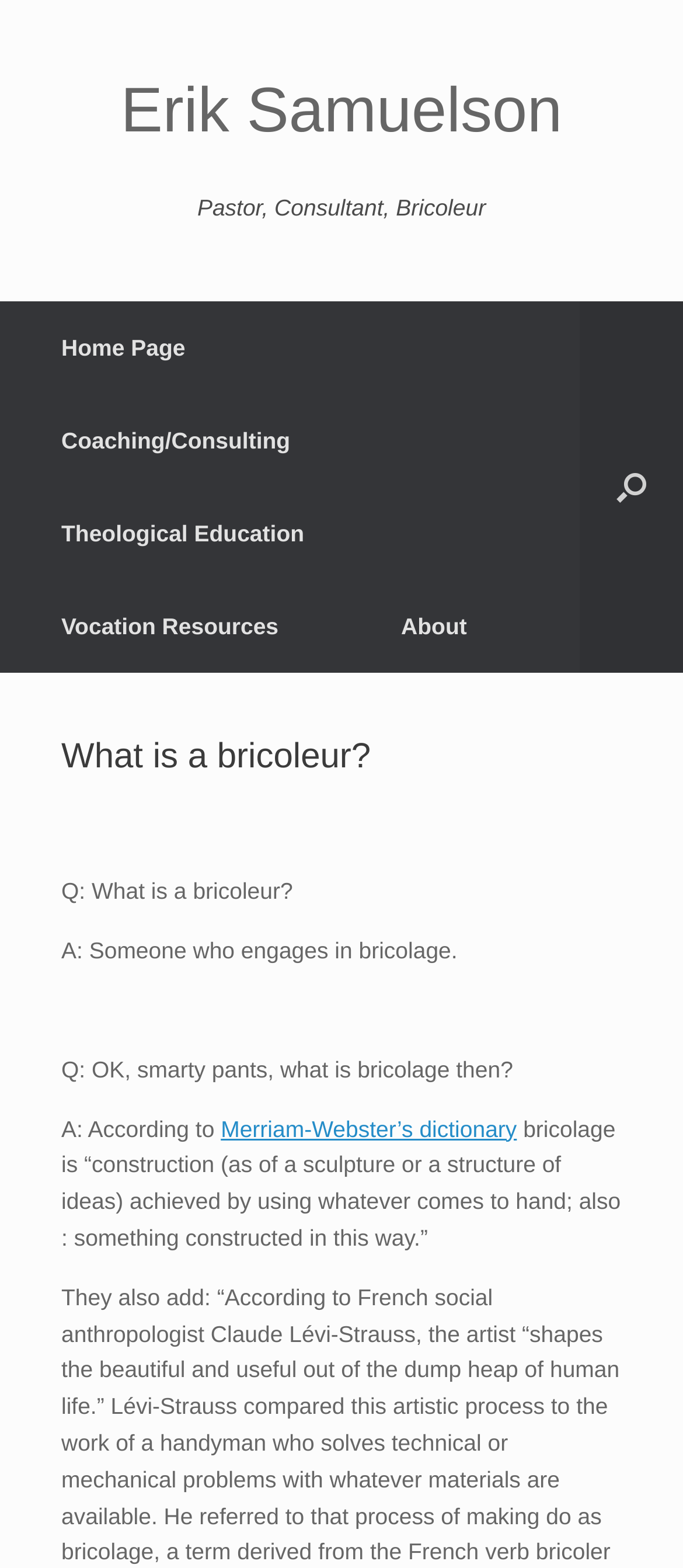Can you specify the bounding box coordinates for the region that should be clicked to fulfill this instruction: "read the definition of bricolage".

[0.09, 0.711, 0.909, 0.798]